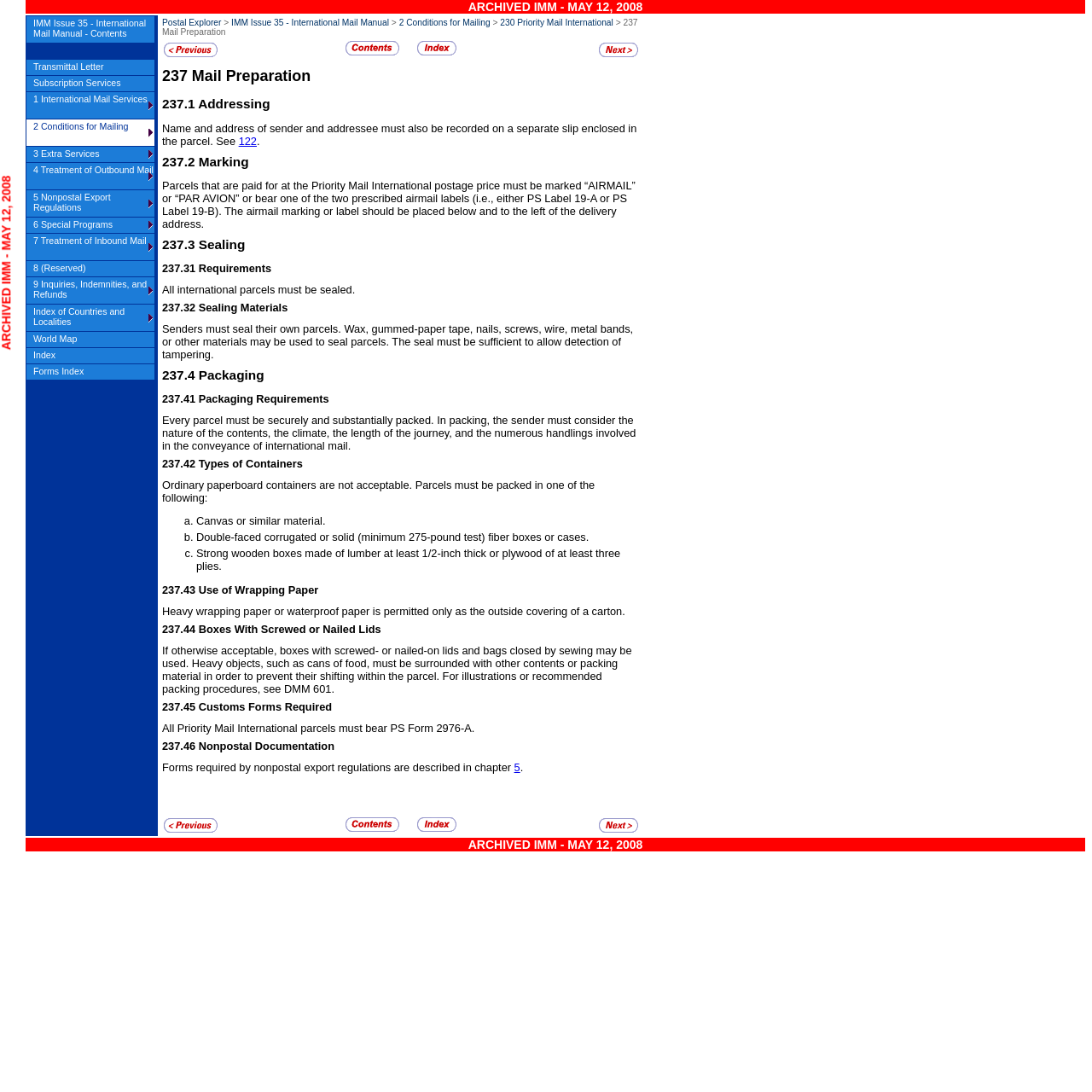Please determine the bounding box coordinates of the element to click on in order to accomplish the following task: "View the contents for 2 Conditions for Mailing". Ensure the coordinates are four float numbers ranging from 0 to 1, i.e., [left, top, right, bottom].

[0.316, 0.044, 0.366, 0.052]